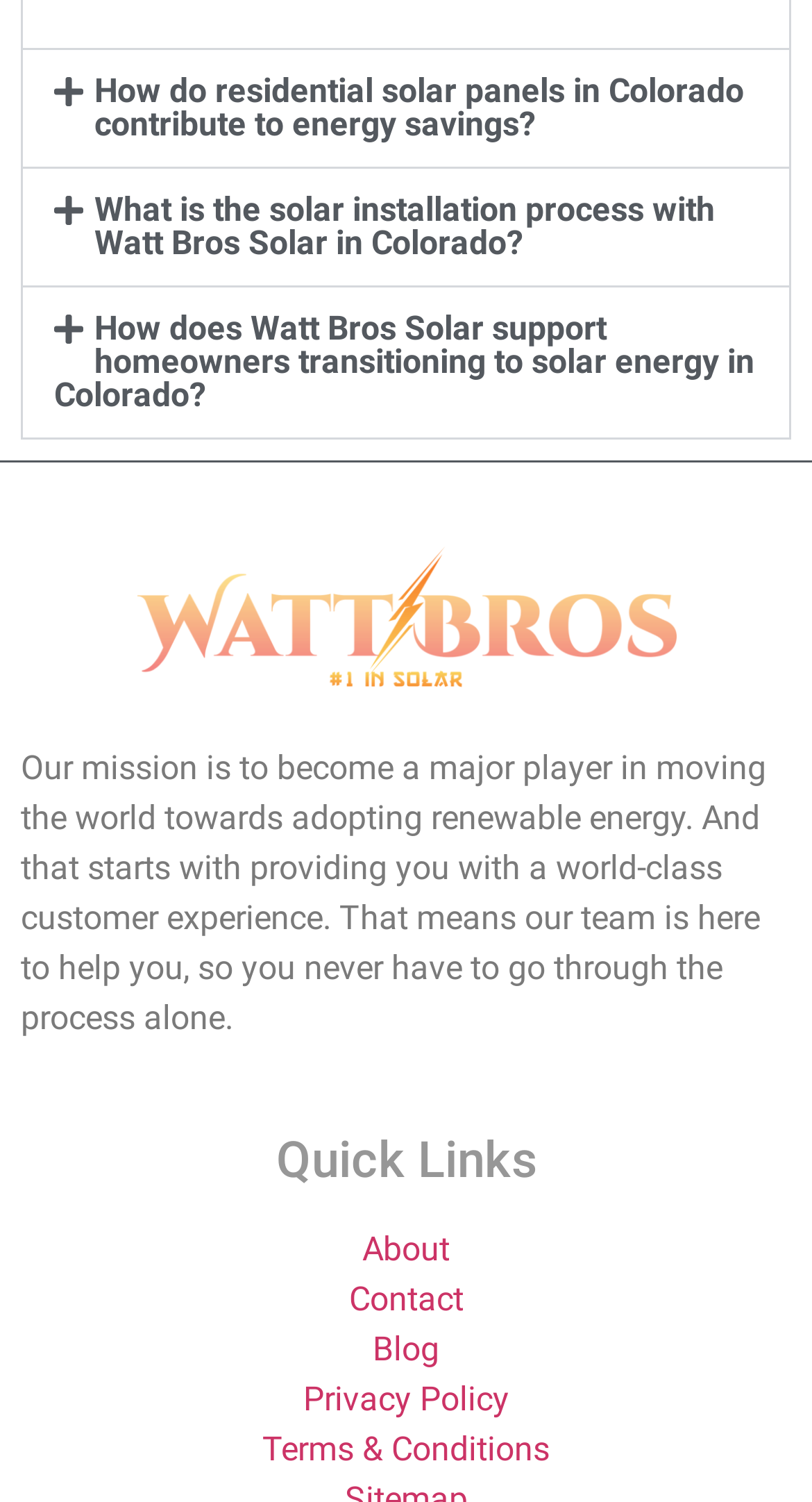Please identify the bounding box coordinates of the region to click in order to complete the given instruction: "Go to the 'Blog'". The coordinates should be four float numbers between 0 and 1, i.e., [left, top, right, bottom].

[0.459, 0.885, 0.541, 0.912]